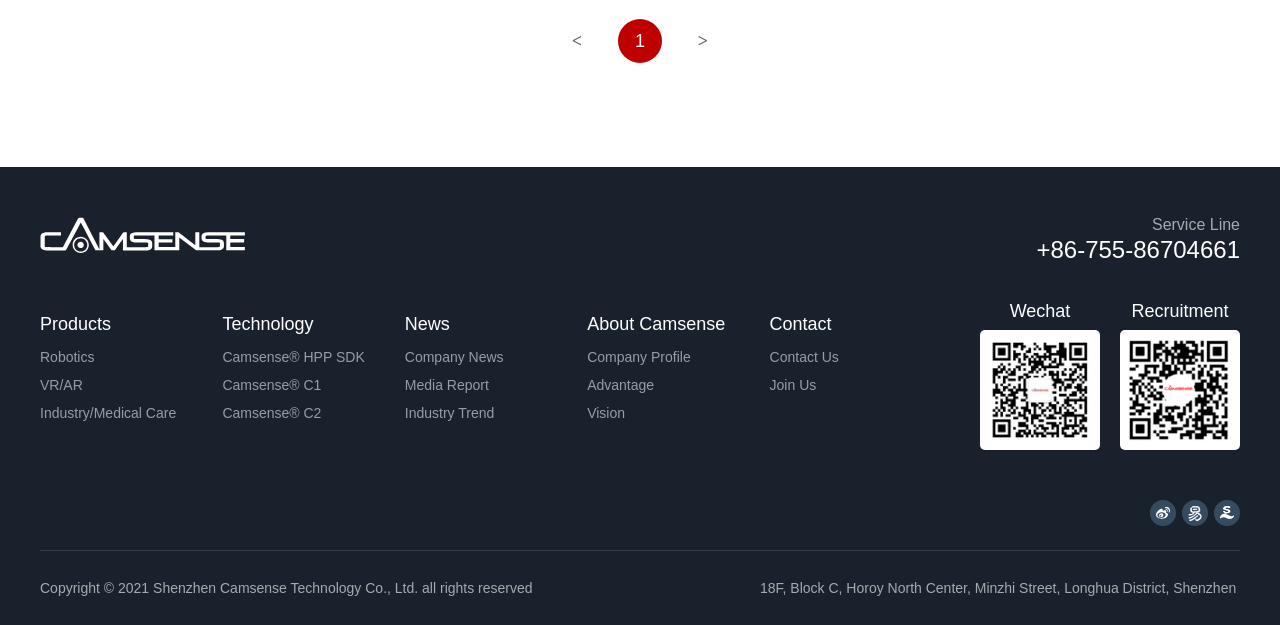Please identify the bounding box coordinates of the element that needs to be clicked to execute the following command: "Go to the next page". Provide the bounding box using four float numbers between 0 and 1, formatted as [left, top, right, bottom].

[0.532, 0.03, 0.566, 0.101]